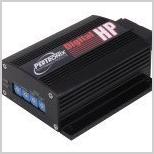Based on what you see in the screenshot, provide a thorough answer to this question: What is the purpose of the ignition system?

According to the caption, the digital ignition system is 'engineered to enhance engine performance by providing precise timing and efficient spark delivery', which implies that its primary function is to improve the overall performance of the engine.